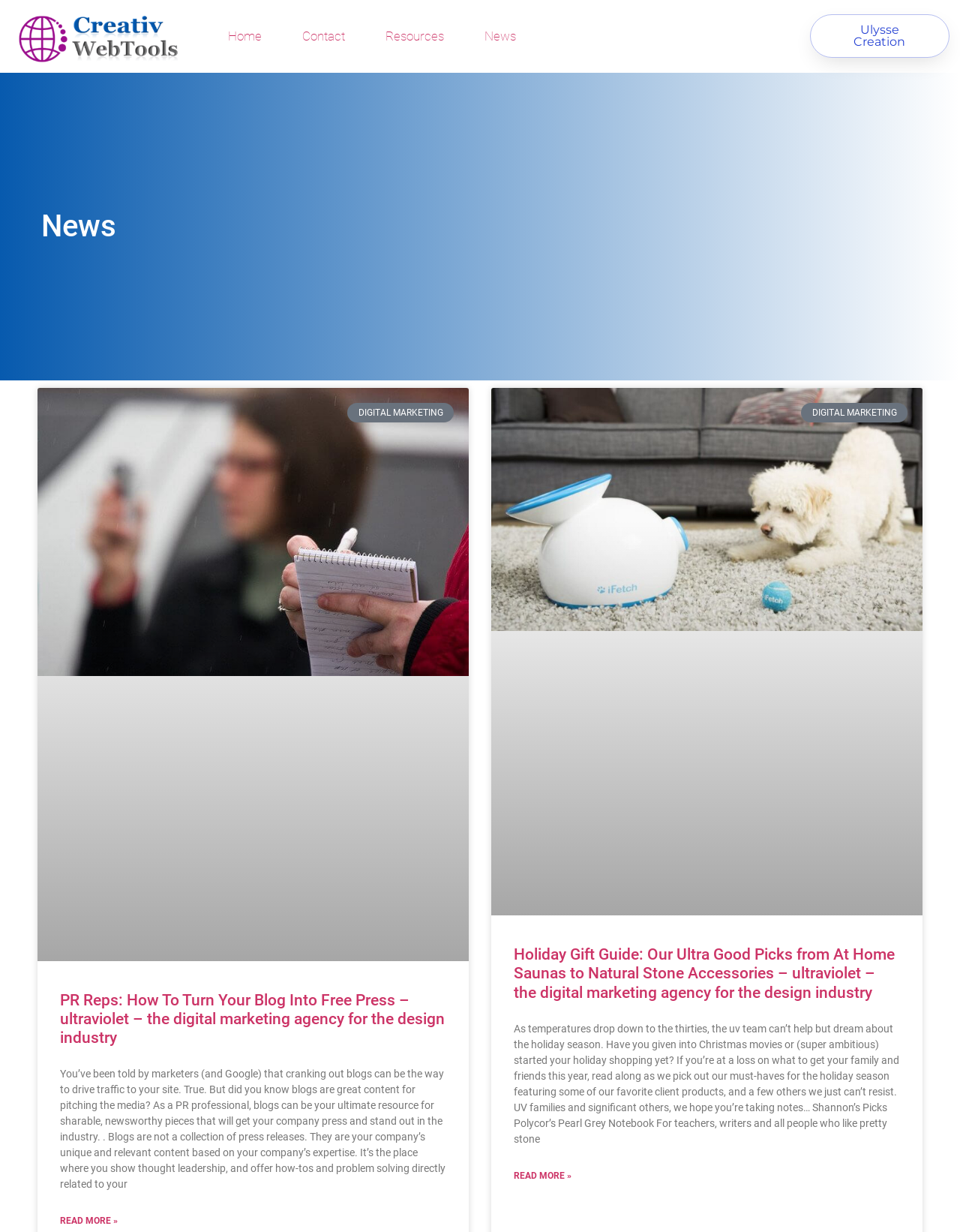Find the bounding box coordinates of the clickable area required to complete the following action: "Visit Ulysse Creation".

[0.844, 0.012, 0.989, 0.047]